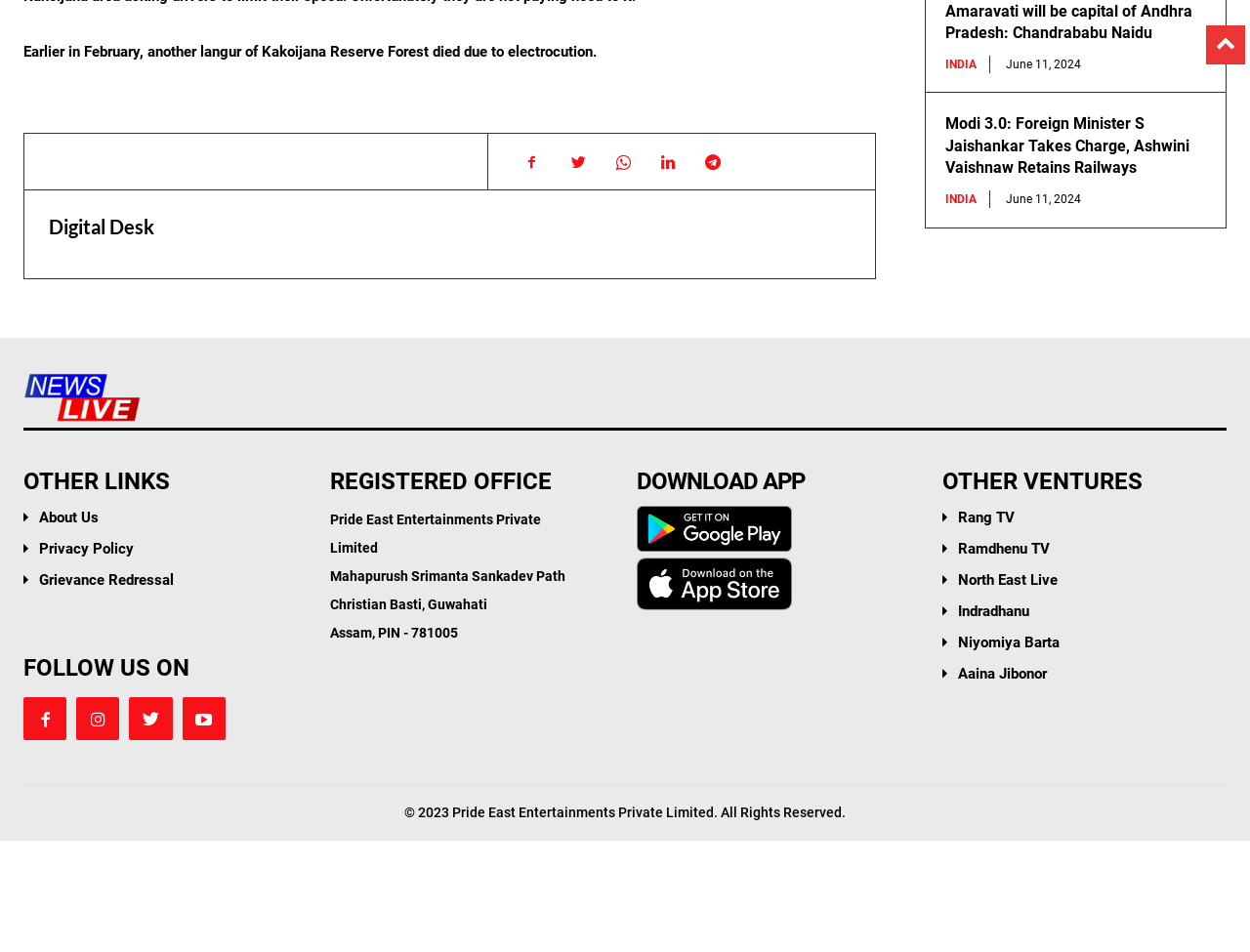Find the UI element described as: "January 11, 2023" and predict its bounding box coordinates. Ensure the coordinates are four float numbers between 0 and 1, [left, top, right, bottom].

None